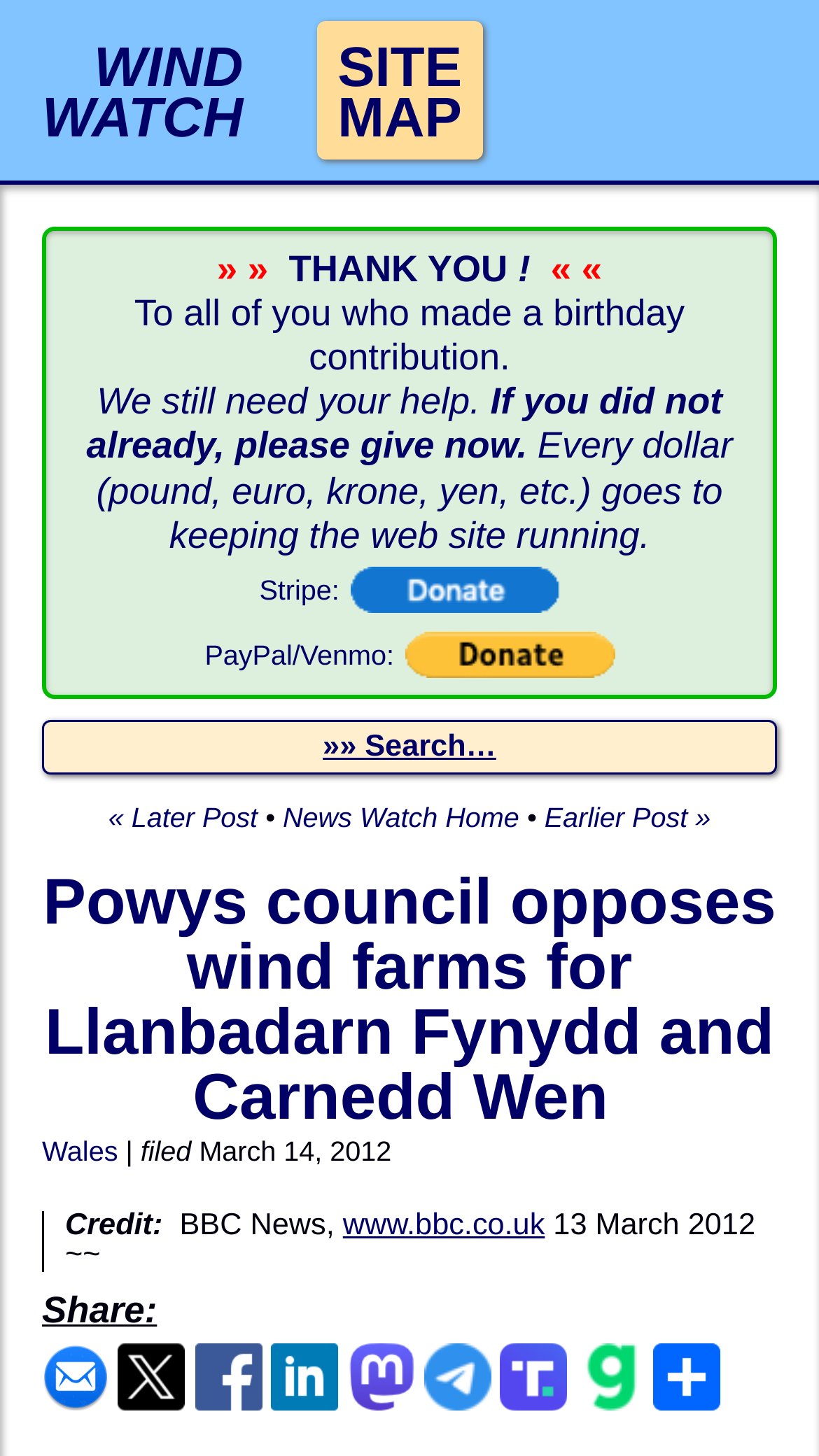Identify and provide the bounding box coordinates of the UI element described: "»» Search…". The coordinates should be formatted as [left, top, right, bottom], with each number being a float between 0 and 1.

[0.394, 0.502, 0.606, 0.525]